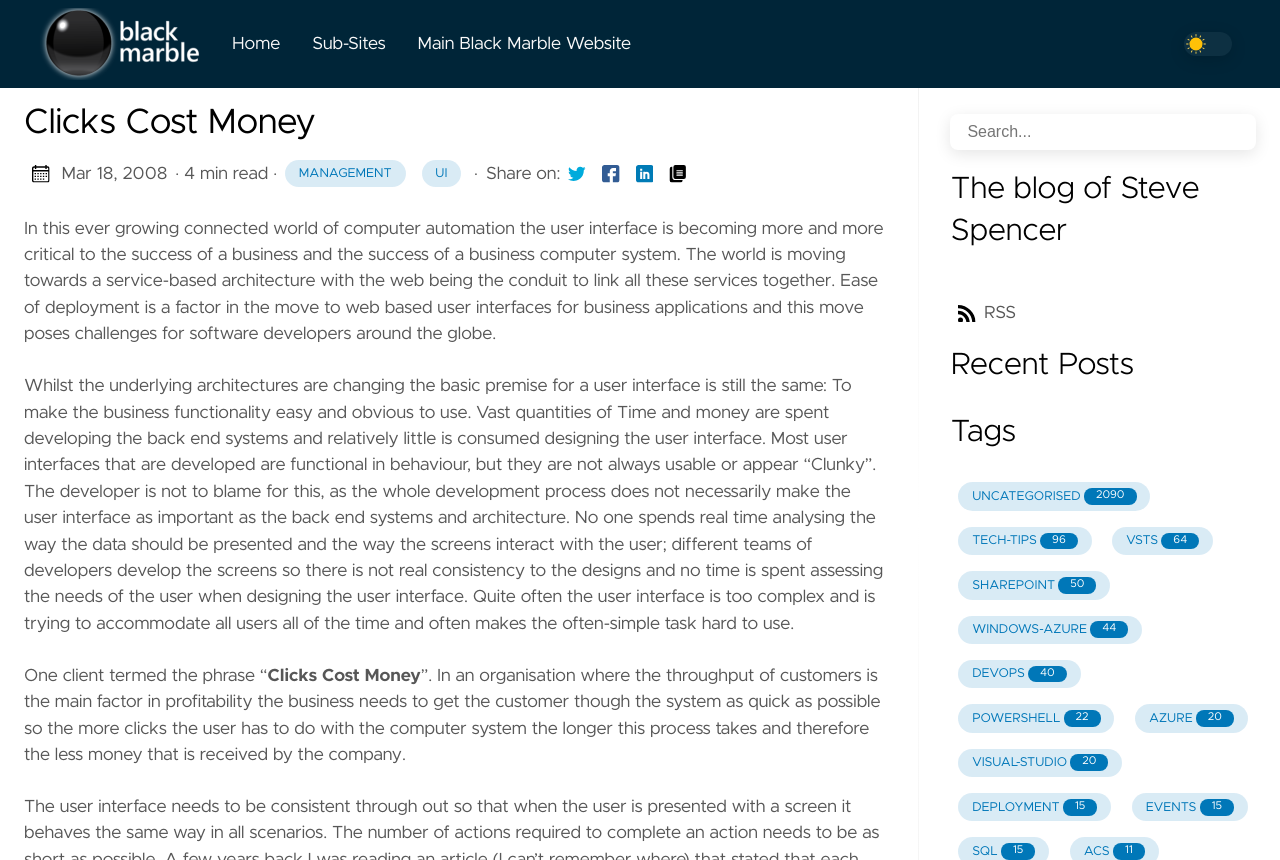Provide your answer in a single word or phrase: 
How many social media links are available?

4